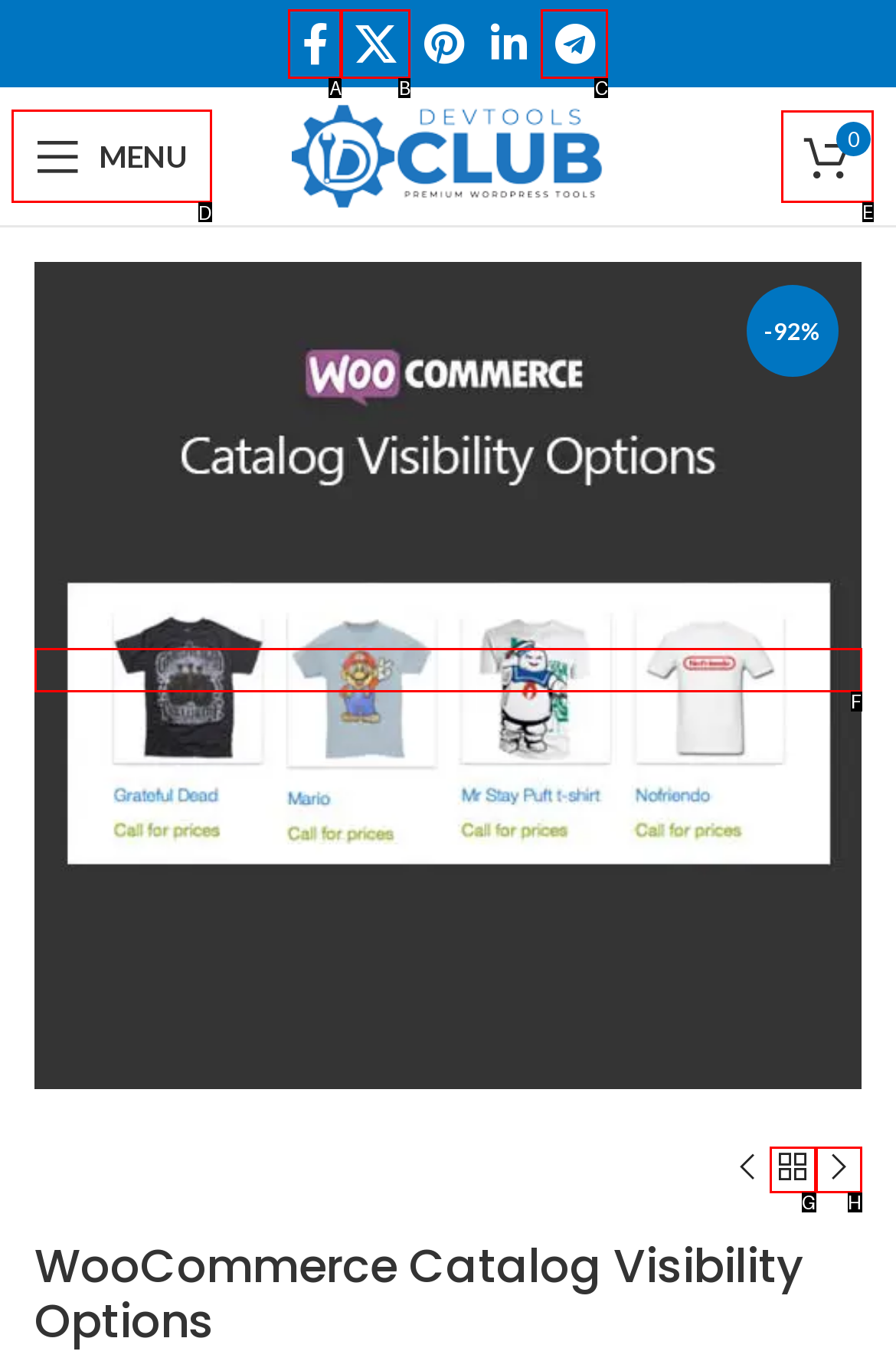Identify the letter of the UI element you should interact with to perform the task: Open mobile menu
Reply with the appropriate letter of the option.

D